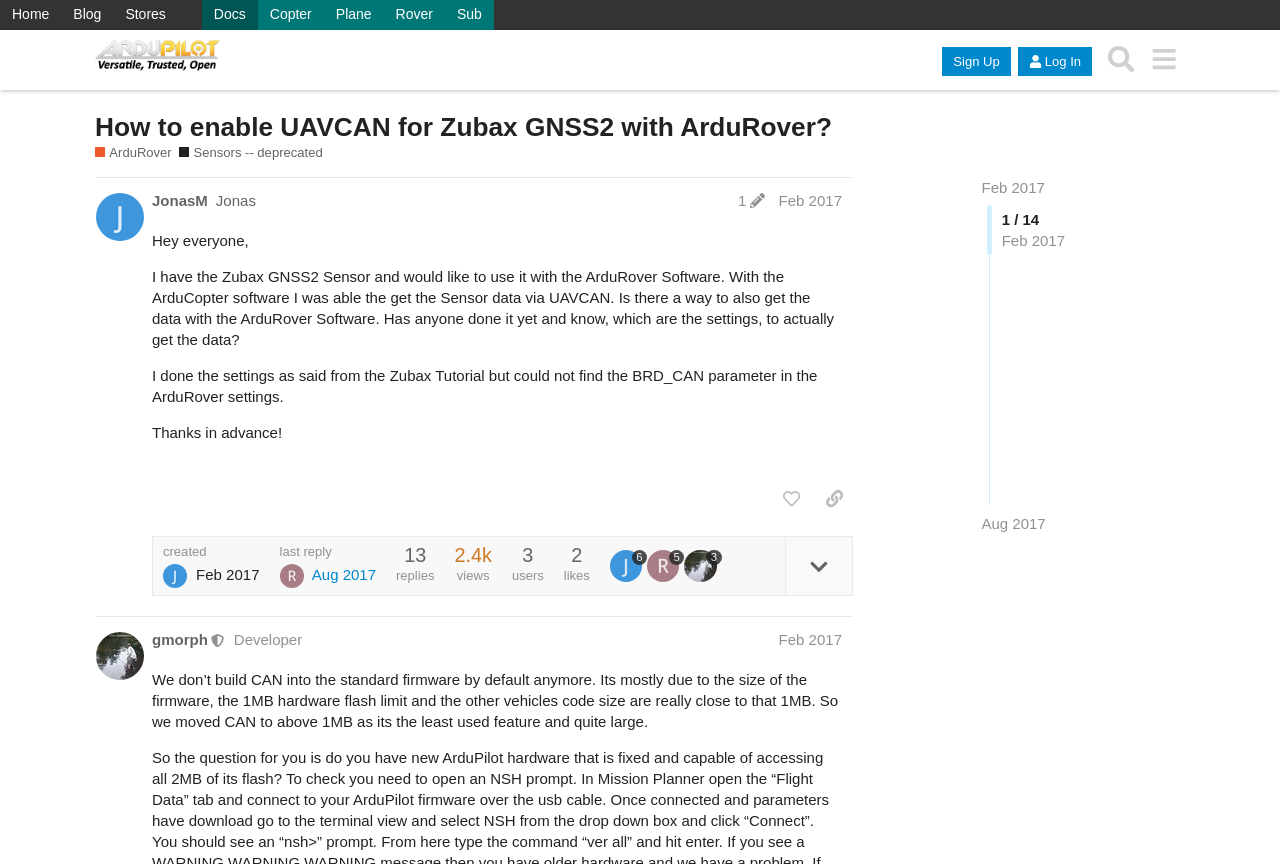Using the image as a reference, answer the following question in as much detail as possible:
What is the role of gmorph in the discussion?

I determined the answer by looking at the post section of the webpage, where I found the heading 'gmorph This user is a moderator Developer Feb 2017' which indicates that gmorph is a moderator in the discussion.